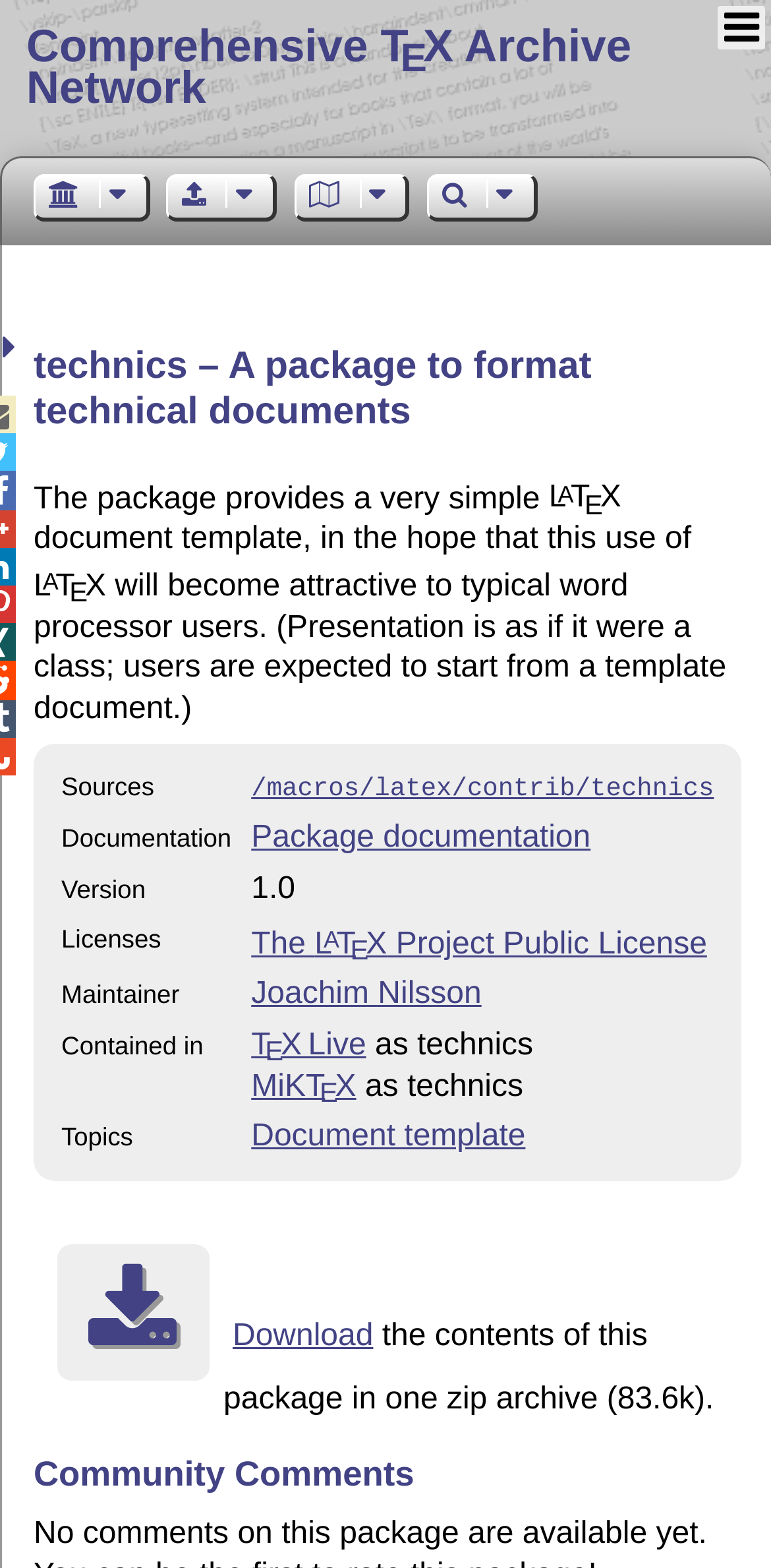What is the license of the package?
Analyze the screenshot and provide a detailed answer to the question.

The license of the package can be found in the table row with the label 'Licenses' which is located in the middle of the webpage. The value in the adjacent cell is 'The LAT E X Project Public License'.